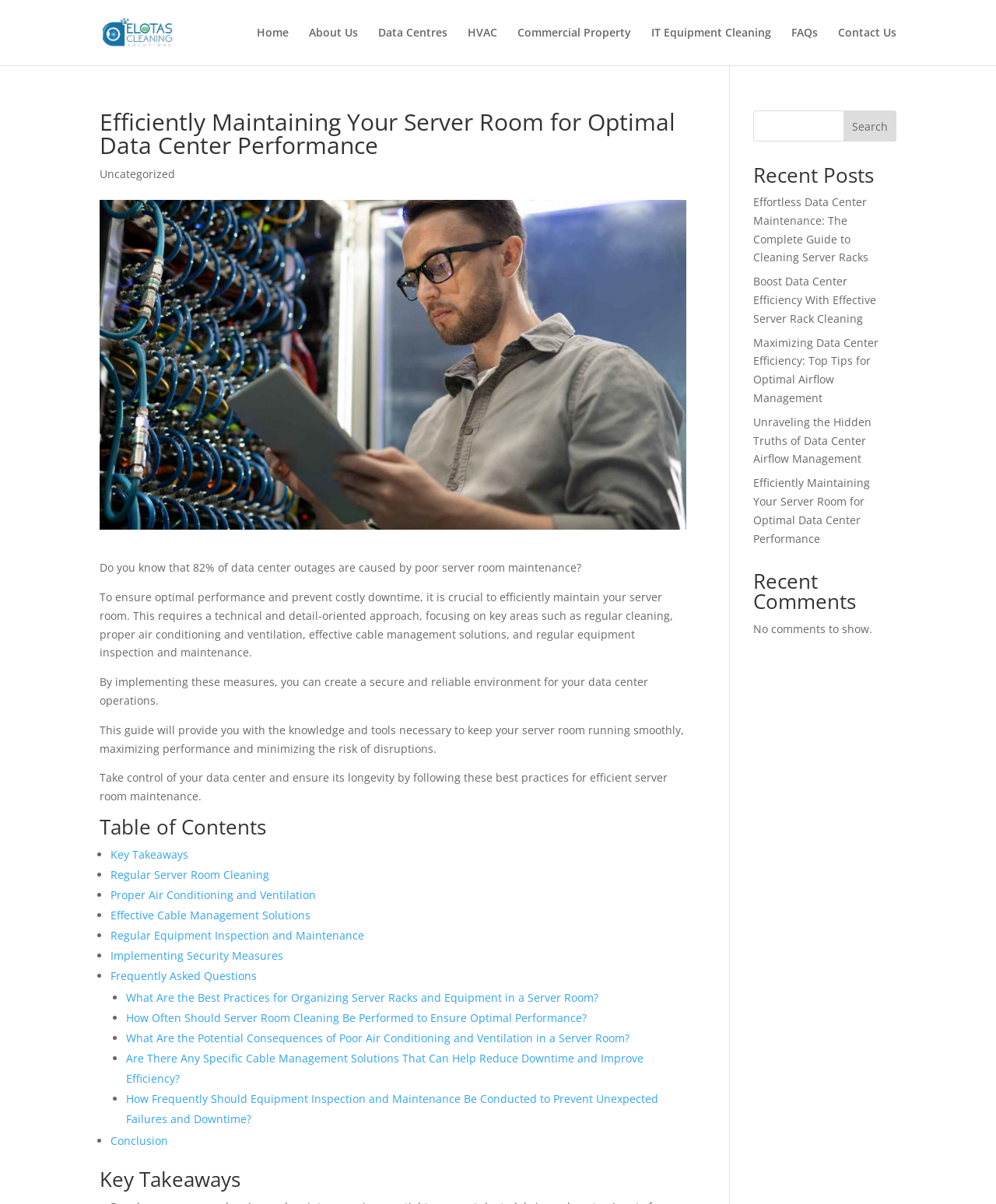Find the bounding box coordinates of the area that needs to be clicked in order to achieve the following instruction: "Search for something". The coordinates should be specified as four float numbers between 0 and 1, i.e., [left, top, right, bottom].

[0.756, 0.092, 0.9, 0.118]